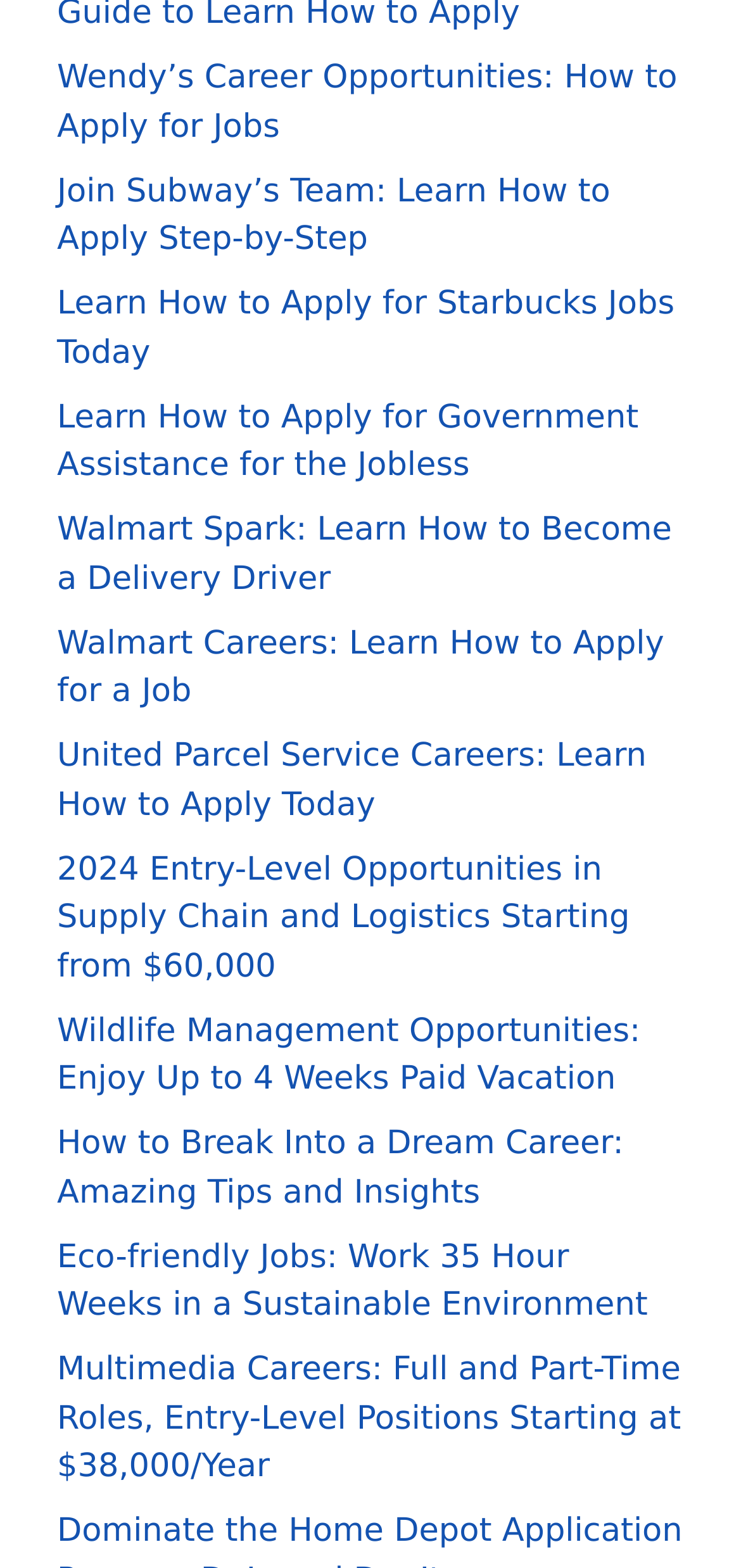Please determine the bounding box coordinates of the element to click in order to execute the following instruction: "Read about eco-friendly job opportunities". The coordinates should be four float numbers between 0 and 1, specified as [left, top, right, bottom].

[0.077, 0.79, 0.874, 0.845]